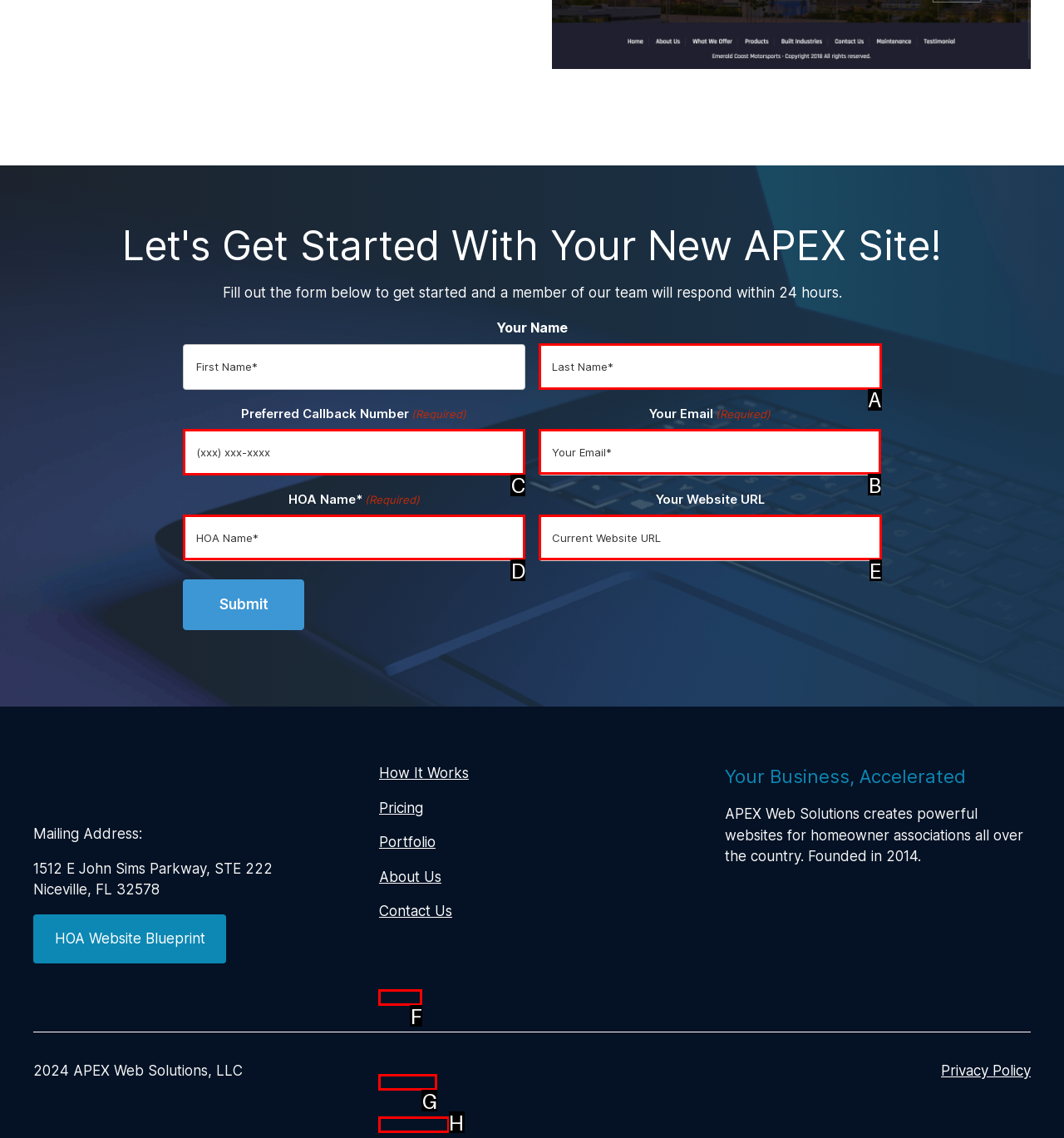Determine which HTML element to click for this task: Explore the 'Ethereum' category Provide the letter of the selected choice.

None